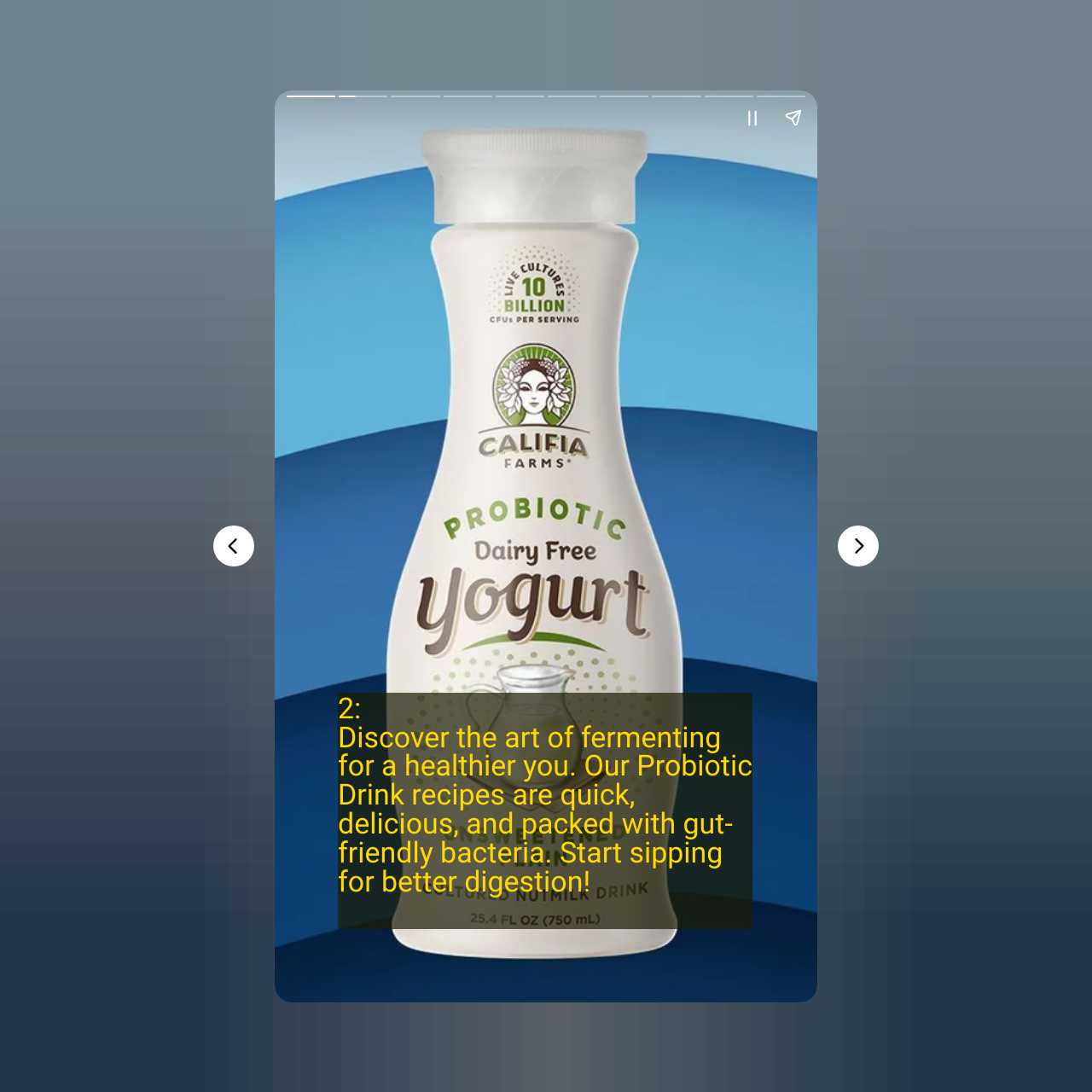How many sections are there in the webpage?
From the screenshot, provide a brief answer in one word or phrase.

3